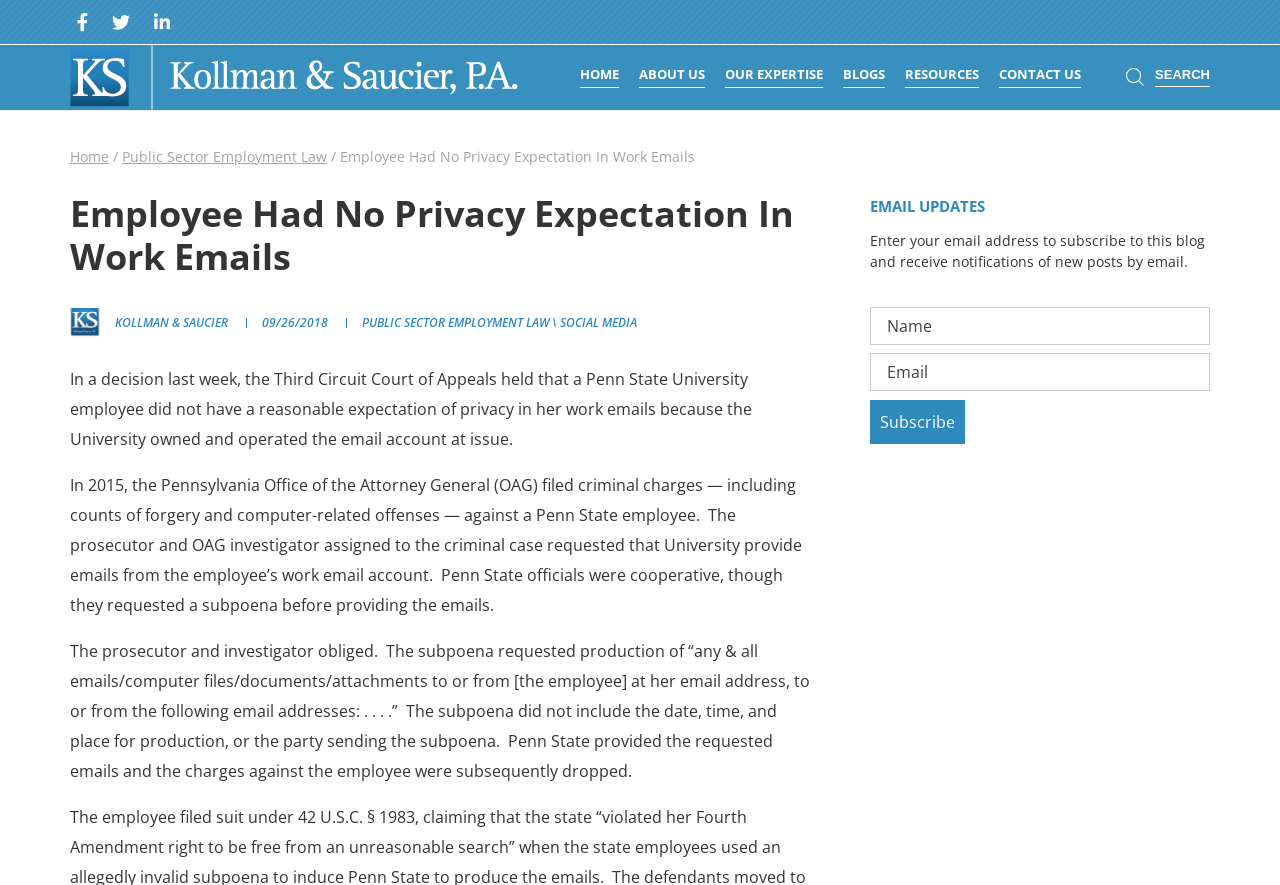Please identify the bounding box coordinates of the area that needs to be clicked to fulfill the following instruction: "Click on the 'HOME' link."

[0.453, 0.051, 0.484, 0.124]